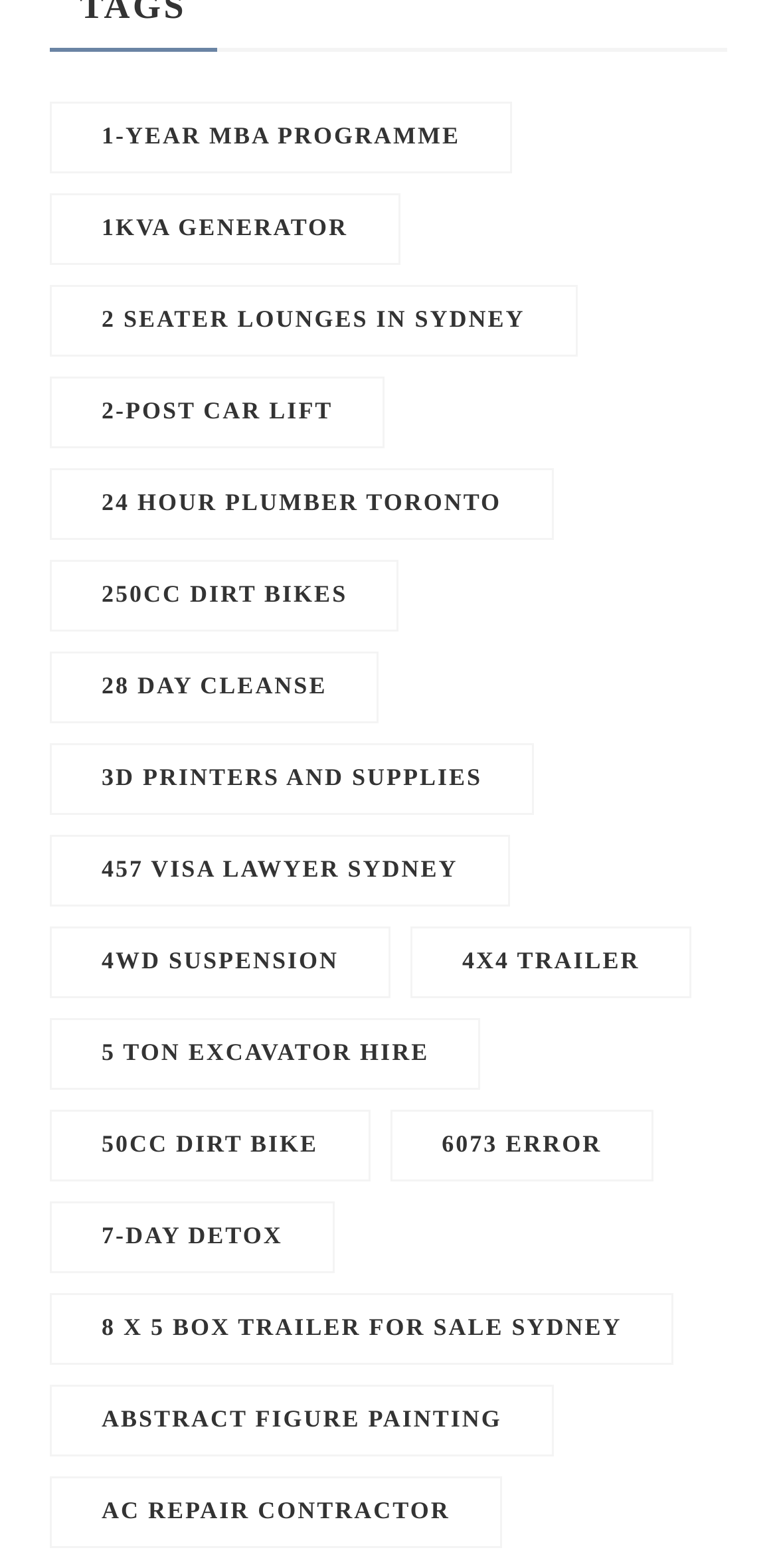Find the bounding box coordinates of the clickable region needed to perform the following instruction: "Learn about 4WD SUSPENSION". The coordinates should be provided as four float numbers between 0 and 1, i.e., [left, top, right, bottom].

[0.131, 0.604, 0.436, 0.622]